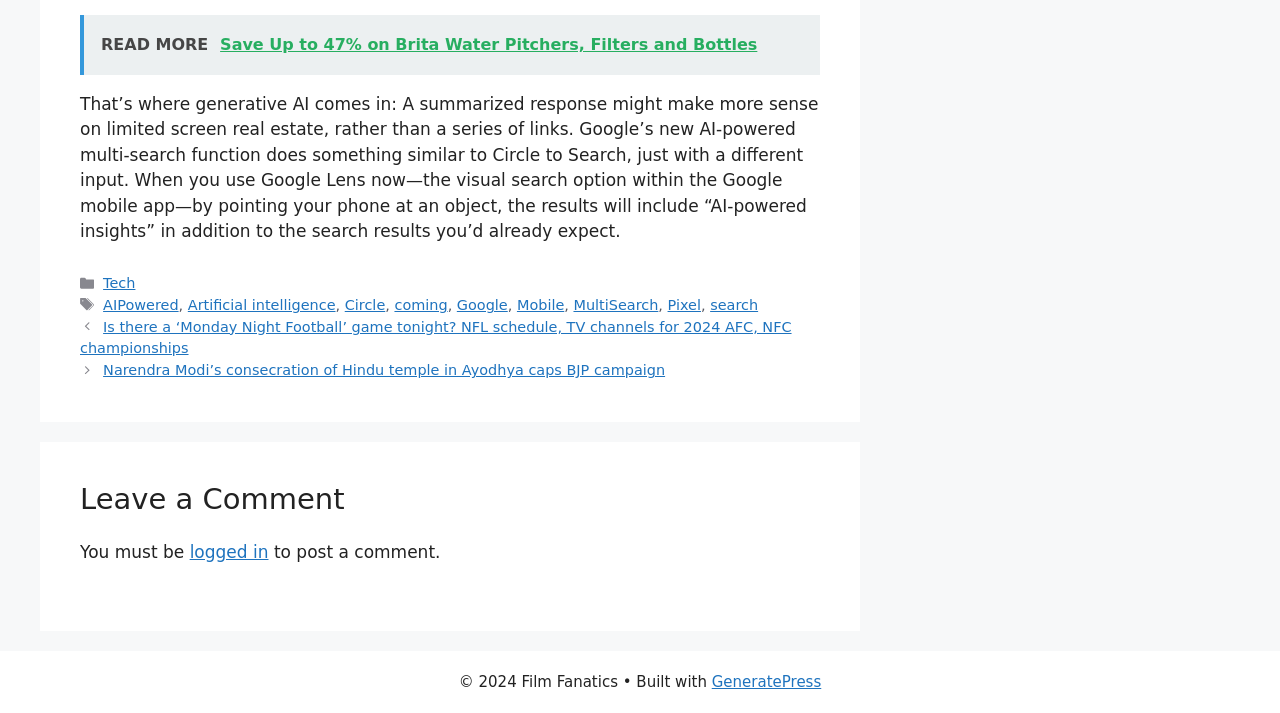Determine the bounding box coordinates of the region I should click to achieve the following instruction: "Click on 'GeneratePress'". Ensure the bounding box coordinates are four float numbers between 0 and 1, i.e., [left, top, right, bottom].

[0.556, 0.943, 0.642, 0.969]